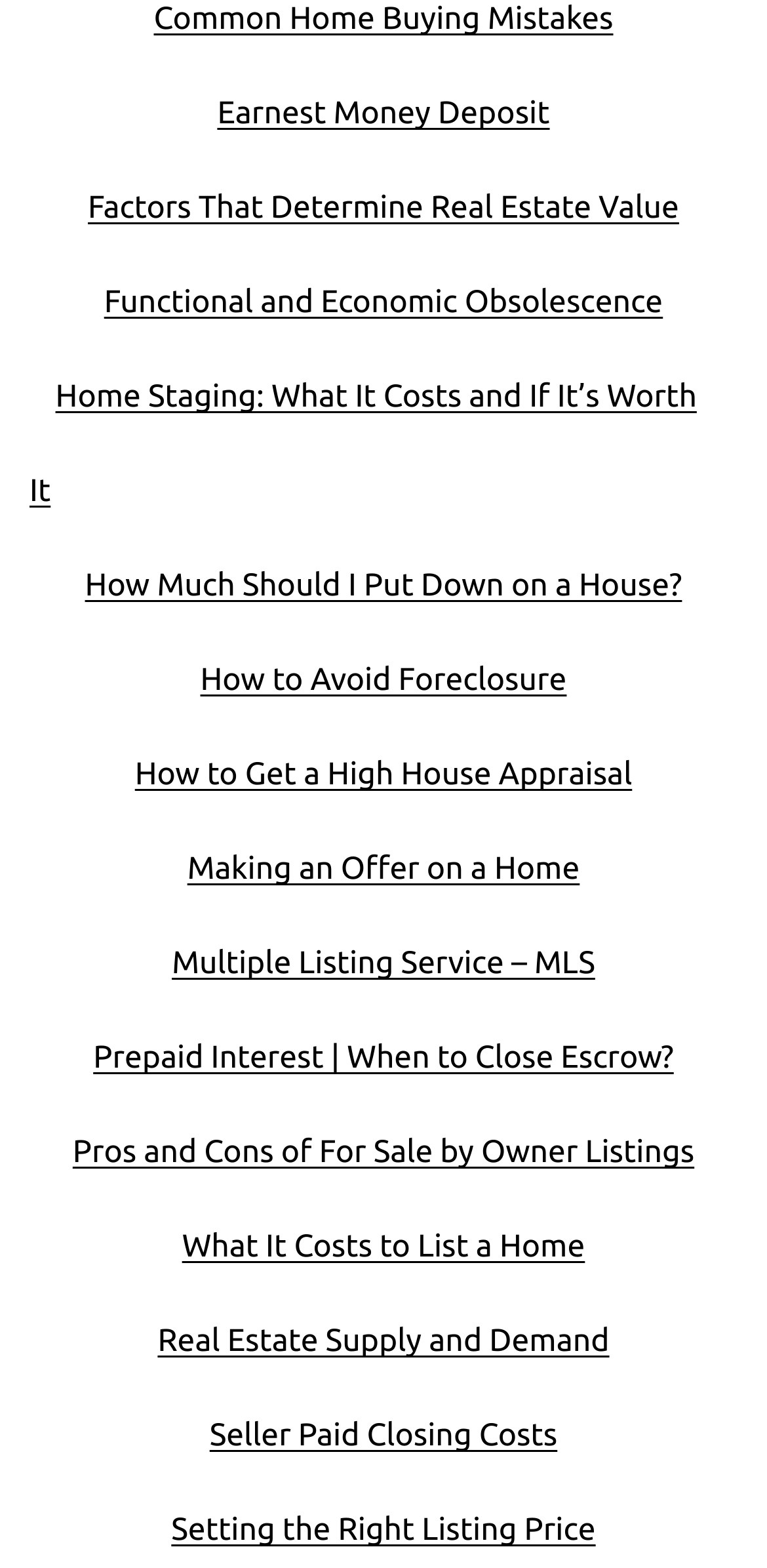Extract the bounding box coordinates for the UI element described by the text: "Earnest Money Deposit". The coordinates should be in the form of [left, top, right, bottom] with values between 0 and 1.

[0.249, 0.04, 0.751, 0.104]